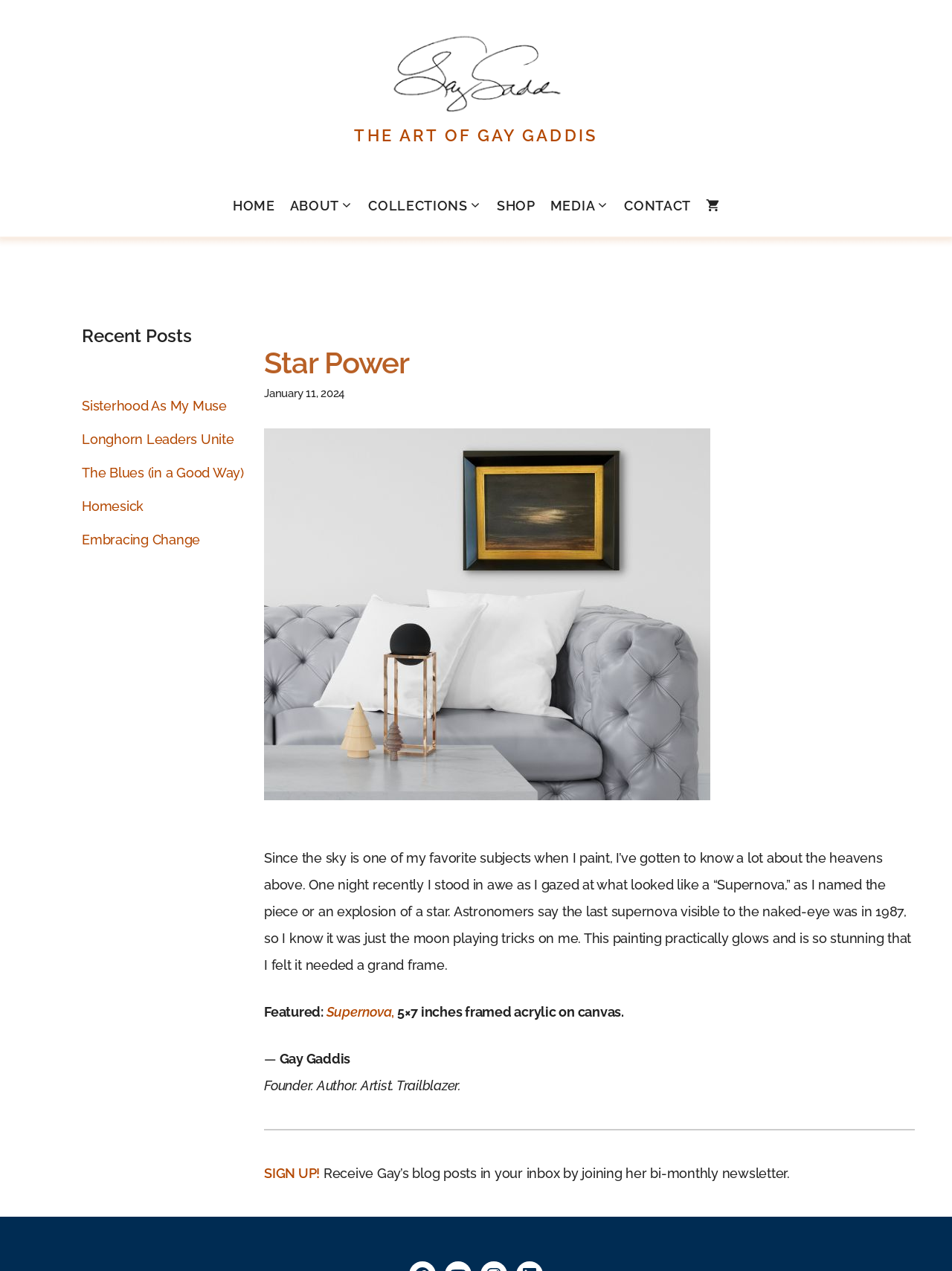Provide a thorough description of the webpage's content and layout.

The webpage is about Gay Gaddis Art, with a focus on the artist's work and blog. At the top, there is a figure with a link to "Gay Gaddis Art" and an image with the same name. Below this, there is a heading "THE ART OF GAY GADDIS" in a prominent position.

The navigation menu is located below the heading, spanning the entire width of the page. It contains links to "HOME", "ABOUT", "COLLECTIONS", "SHOP", "MEDIA", and "CONTACT", as well as a link to view the shopping cart.

Below the navigation menu, there is a large figure that takes up the full width of the page, containing an image. This is followed by the main content area, which contains an article with a heading "Star Power". The article has a time stamp "January 11, 2024" and features a figure with an image titled "Supernova Newsletter 1".

The article's text describes the artist's experience of painting skyscapes and a recent piece titled "Supernova". The text also mentions the painting's details, including its size and medium. Below this, there is a section with a heading "Featured:" that links to the "Supernova" piece.

The article continues with a section about the artist, Gay Gaddis, including a brief description of her as "Founder. Author. Artist. Trailblazer." There is also a call-to-action to sign up for her bi-monthly newsletter.

To the right of the main content area, there are two complementary sections. The first section has a heading "Recent Posts" and the second section contains links to several blog posts, including "Sisterhood As My Muse", "Longhorn Leaders Unite", "The Blues (in a Good Way)", "Homesick", and "Embracing Change".